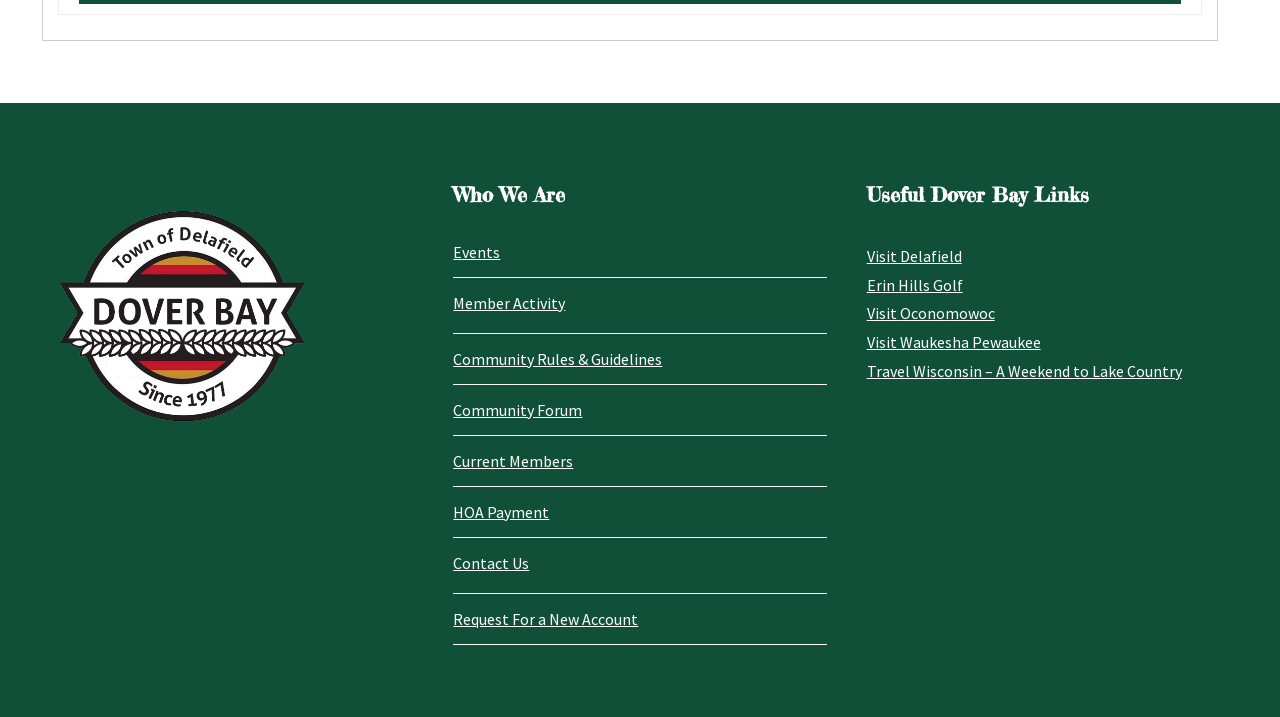Can you find the bounding box coordinates of the area I should click to execute the following instruction: "View community rules and guidelines"?

[0.354, 0.486, 0.517, 0.514]